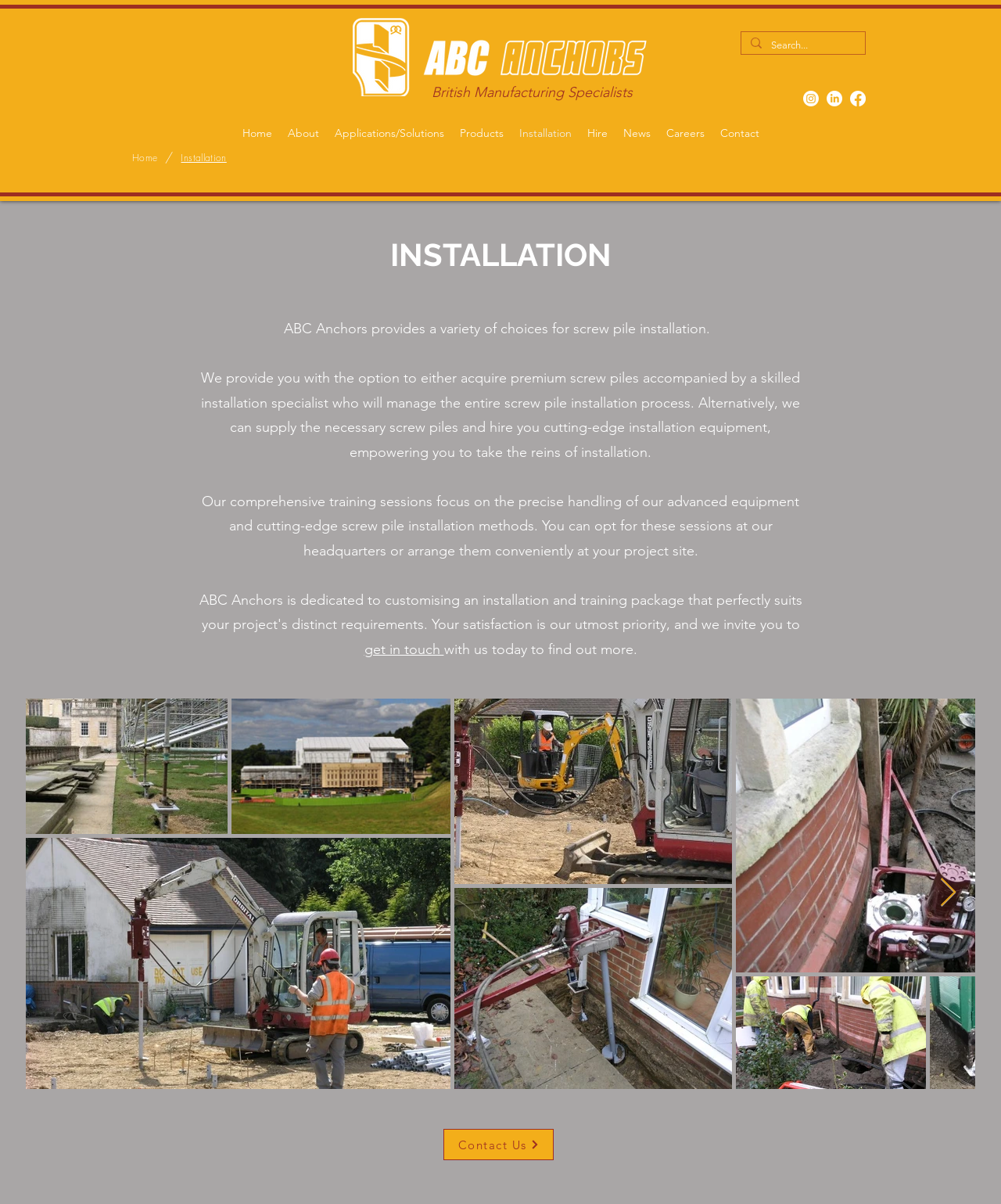Can you specify the bounding box coordinates for the region that should be clicked to fulfill this instruction: "View Instagram page".

[0.802, 0.075, 0.818, 0.088]